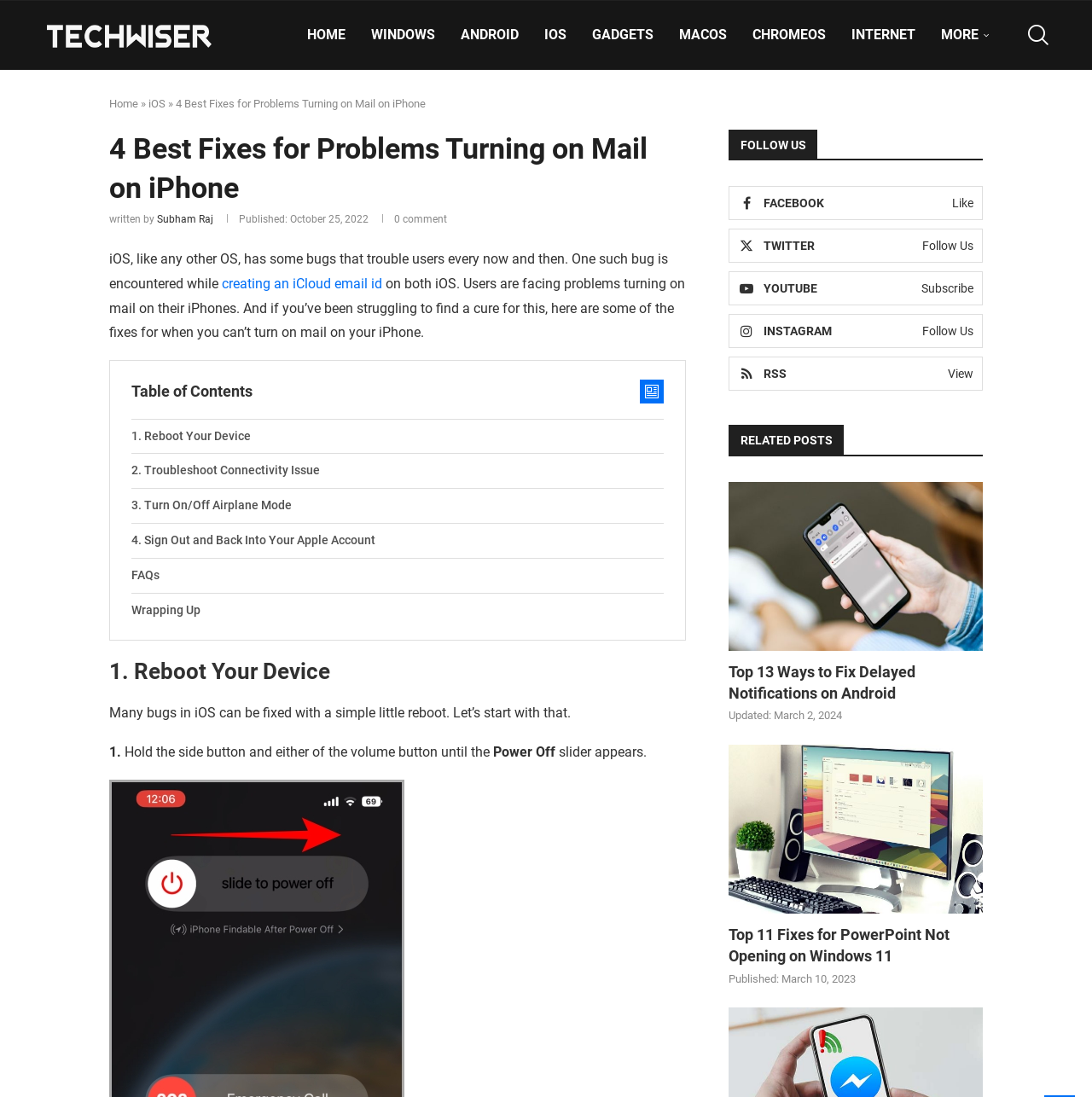Can you provide the bounding box coordinates for the element that should be clicked to implement the instruction: "Search for something"?

[0.941, 0.001, 0.957, 0.063]